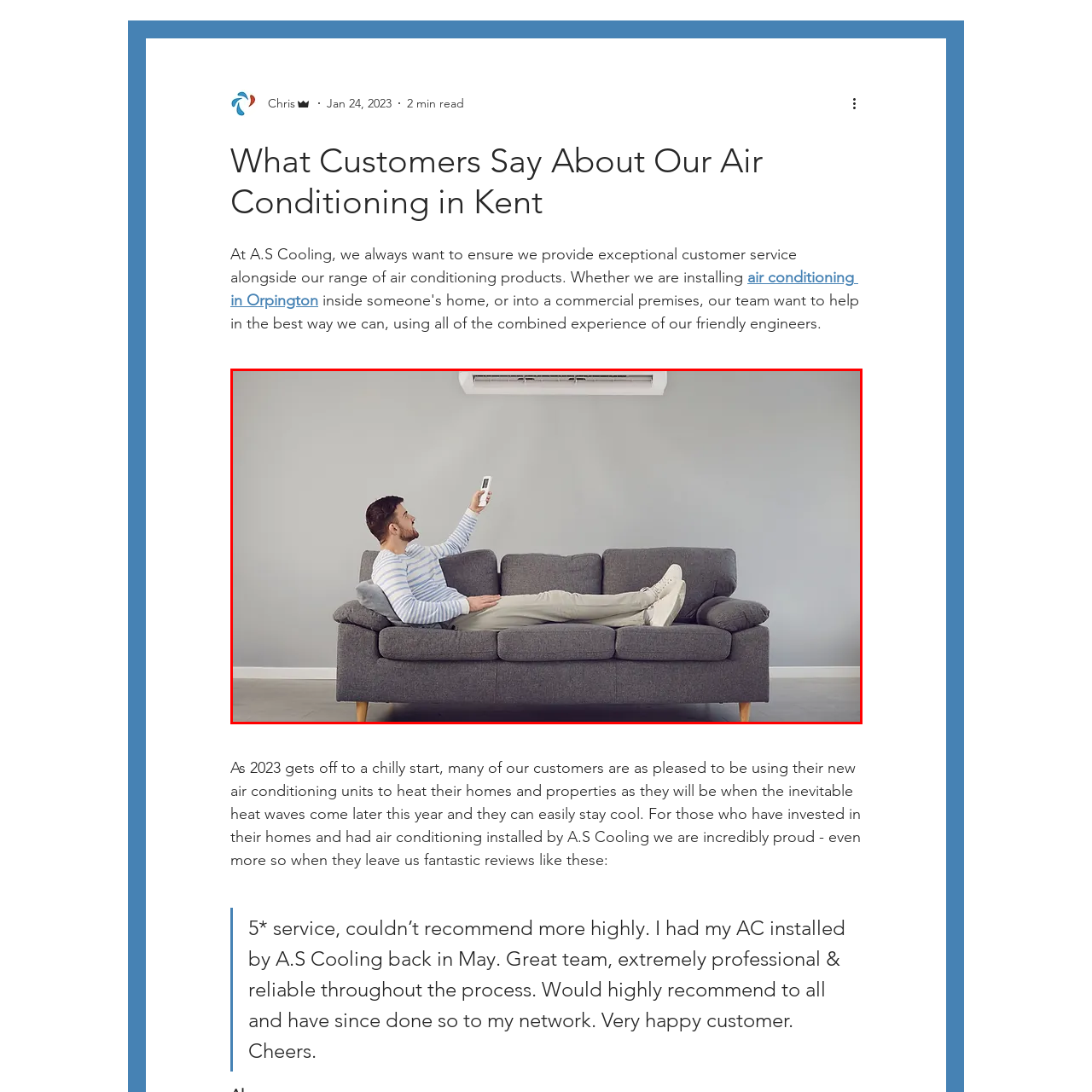Inspect the image surrounded by the red boundary and answer the following question in detail, basing your response on the visual elements of the image: 
What is the purpose of the air conditioner?

The air conditioner is prominently positioned in the image, emphasizing its role in creating a comfortable indoor environment, which is conducive to relaxation, as mentioned in the caption.